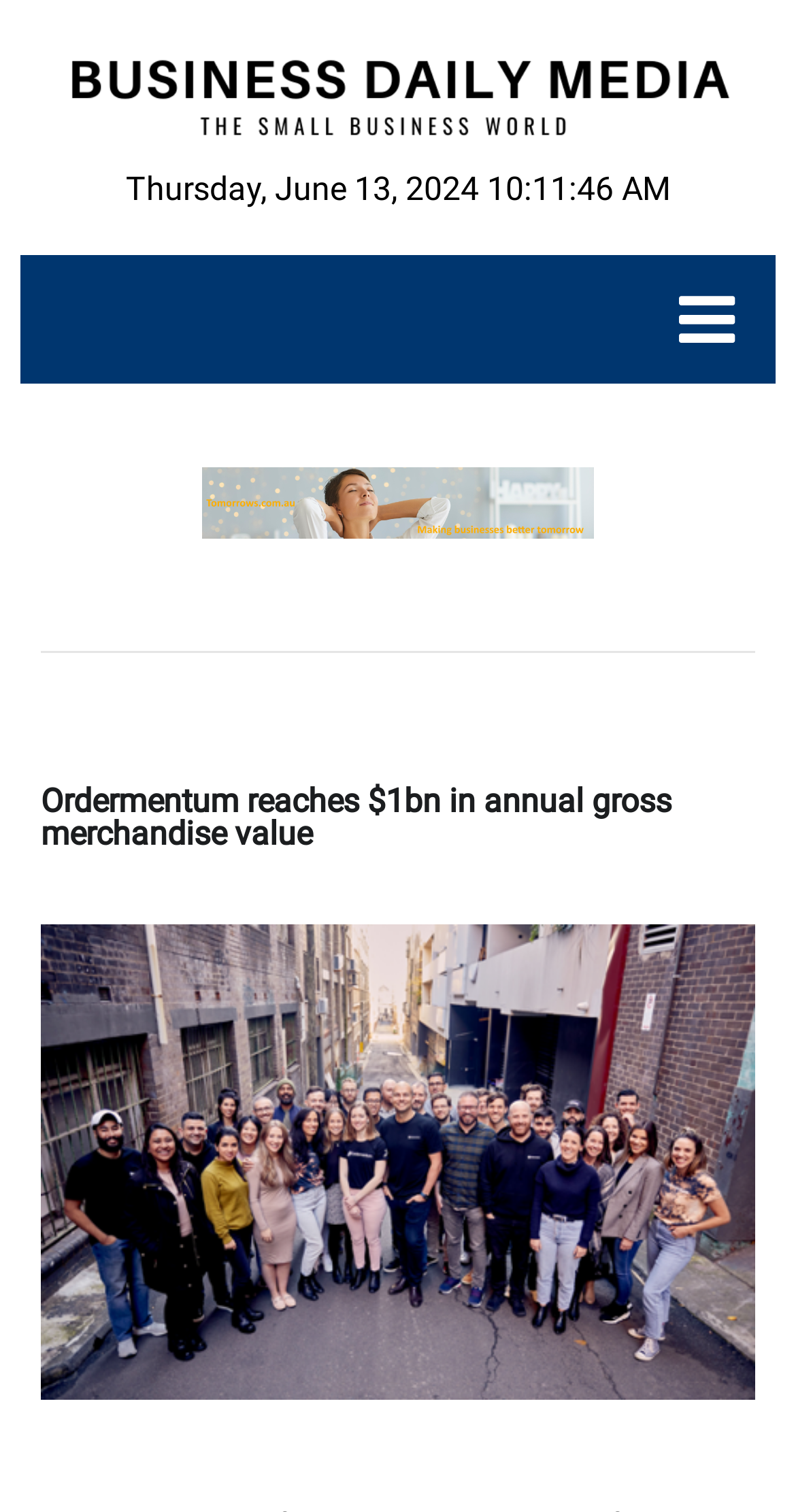Given the element description, predict the bounding box coordinates in the format (top-left x, top-left y, bottom-right x, bottom-right y), using floating point numbers between 0 and 1: alt="Business Marketing"

[0.253, 0.336, 0.747, 0.362]